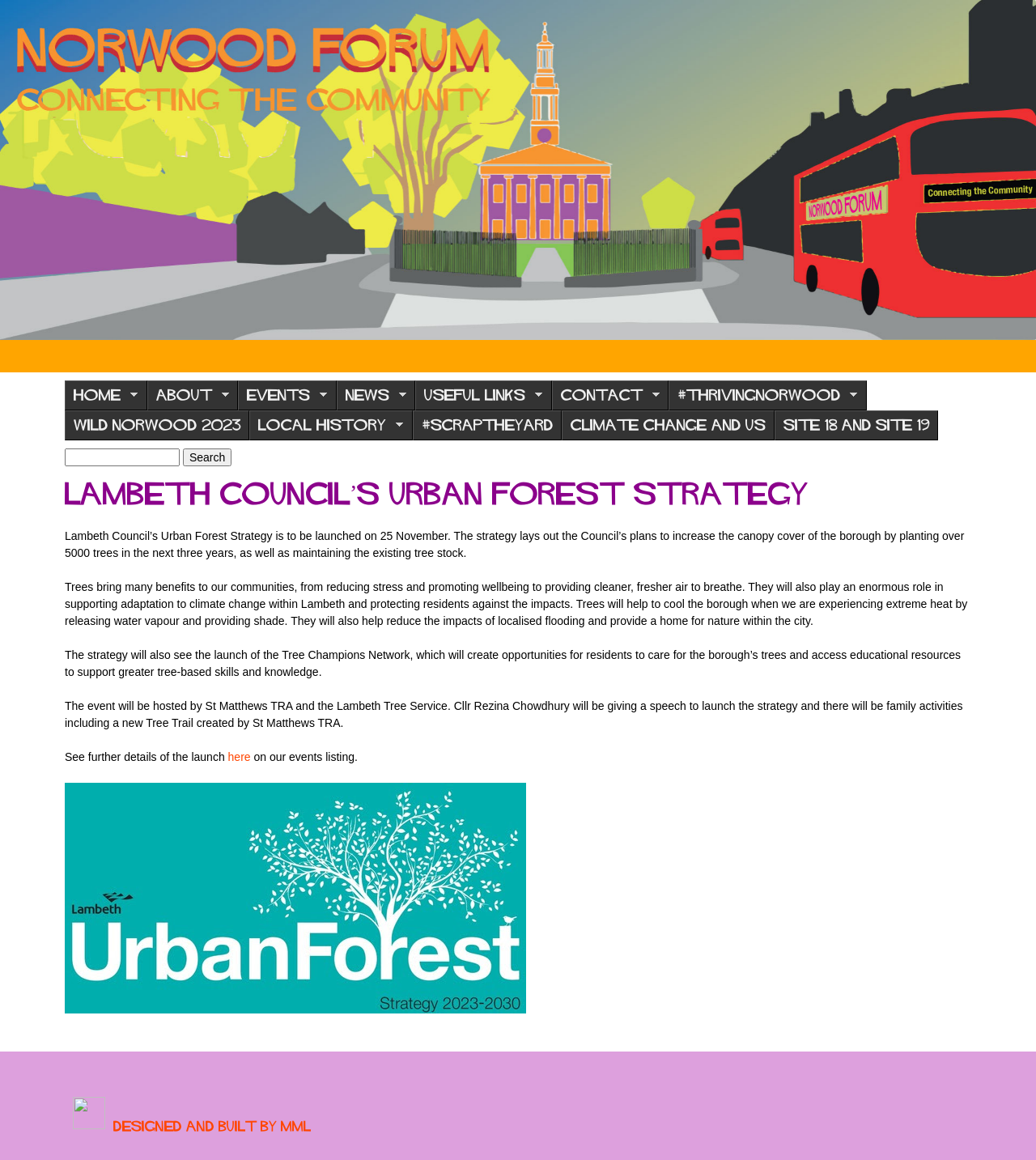Who is giving a speech at the launch event?
Provide a thorough and detailed answer to the question.

The webpage mentions that Cllr Rezina Chowdhury will be giving a speech to launch the Urban Forest Strategy at the event hosted by St Matthews TRA and the Lambeth Tree Service.